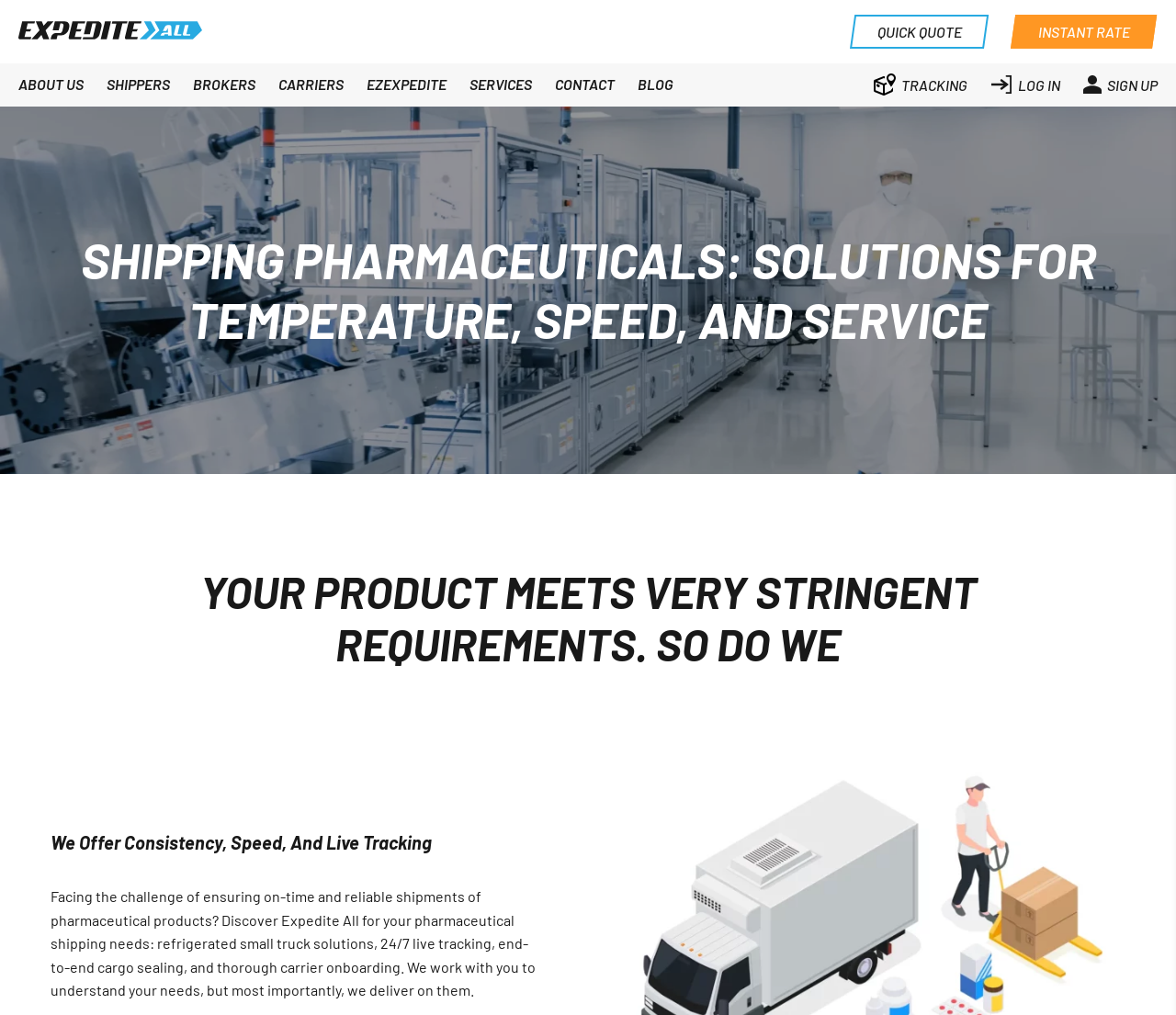Reply to the question with a single word or phrase:
What type of shipping solutions does ExpediteAll offer?

Pharmaceutical shipping solutions